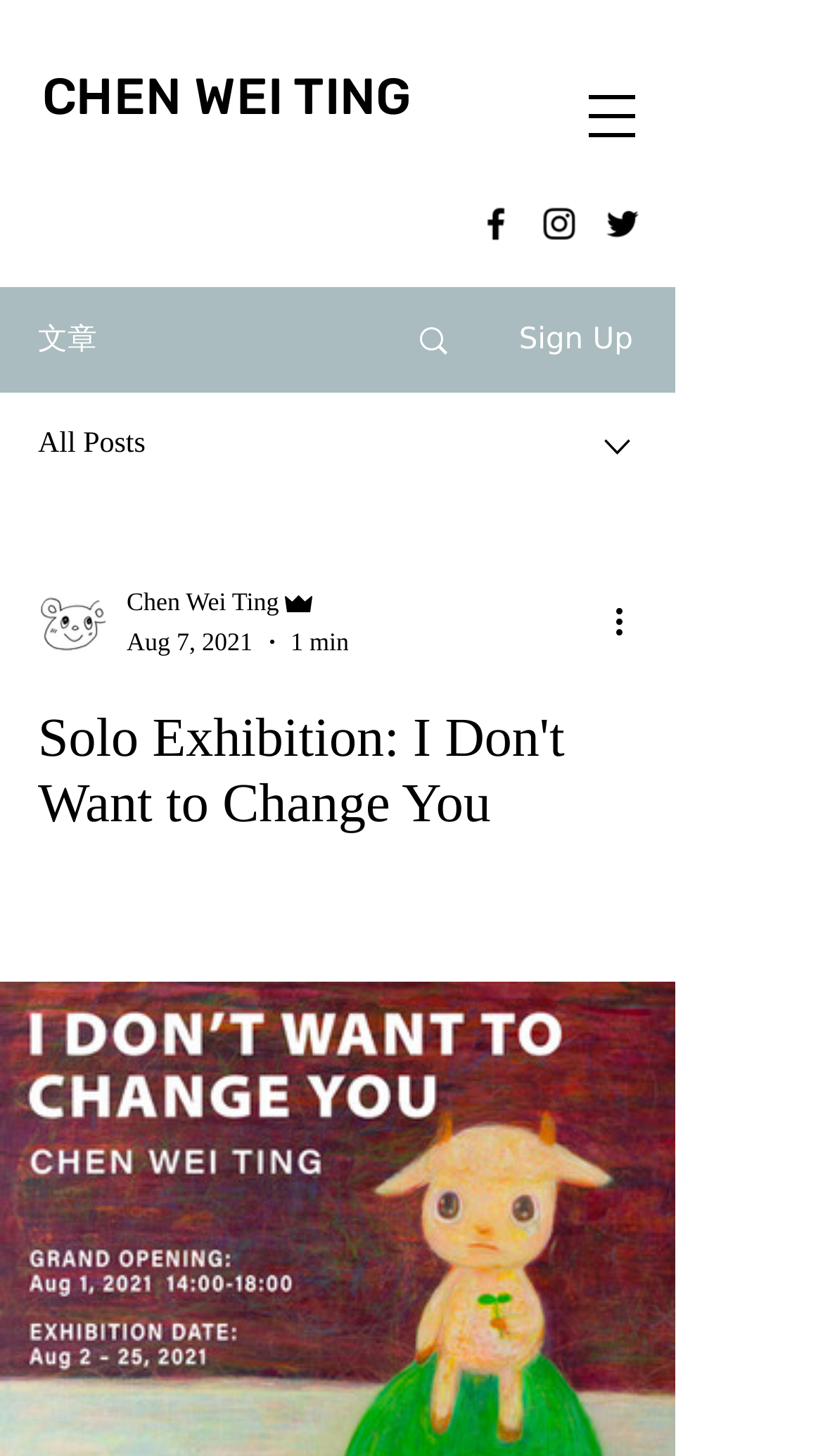Locate the bounding box coordinates of the clickable element to fulfill the following instruction: "View 'Blood Bowl World Cup' items". Provide the coordinates as four float numbers between 0 and 1 in the format [left, top, right, bottom].

None